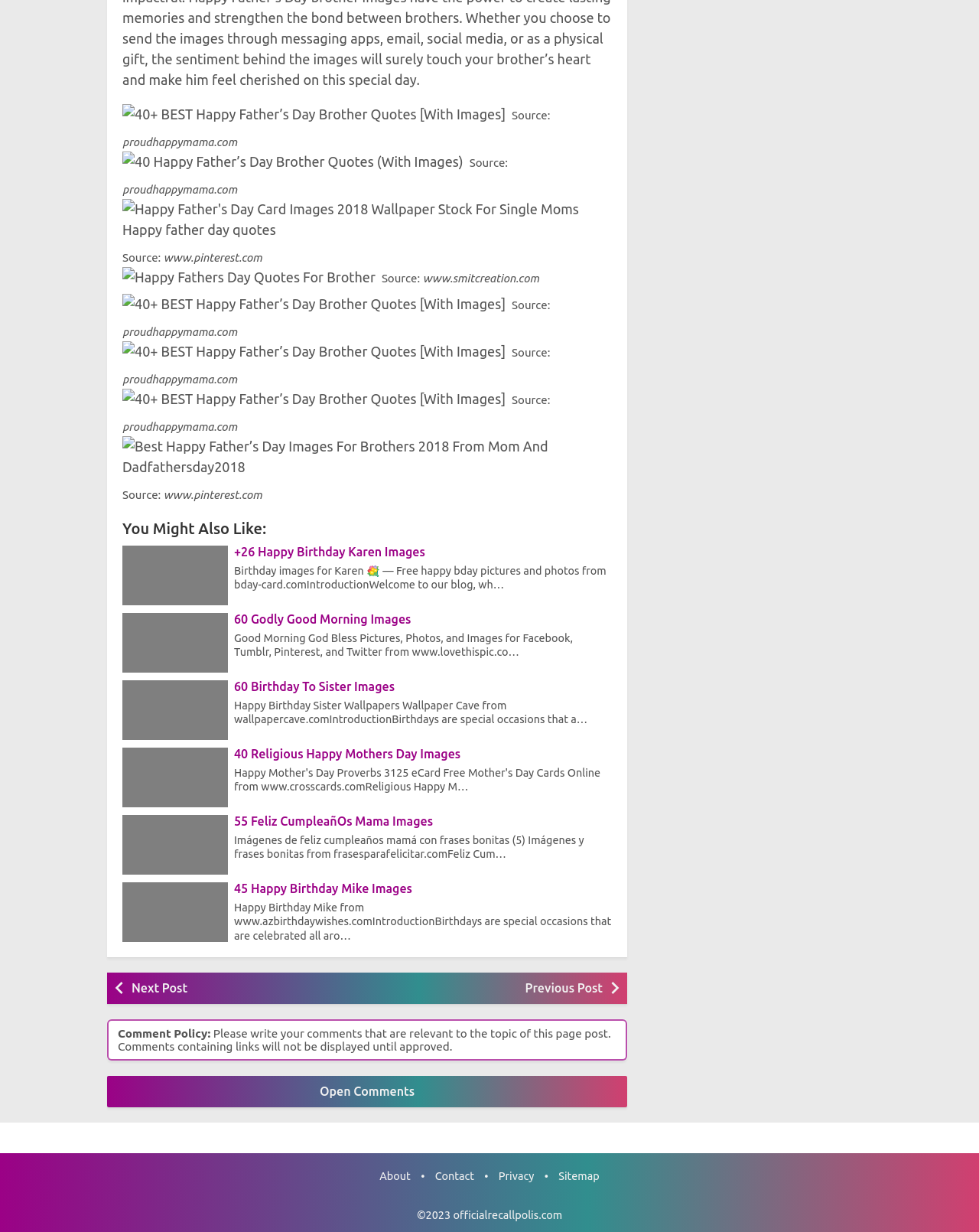How many links are on the webpage?
Based on the image, respond with a single word or phrase.

13